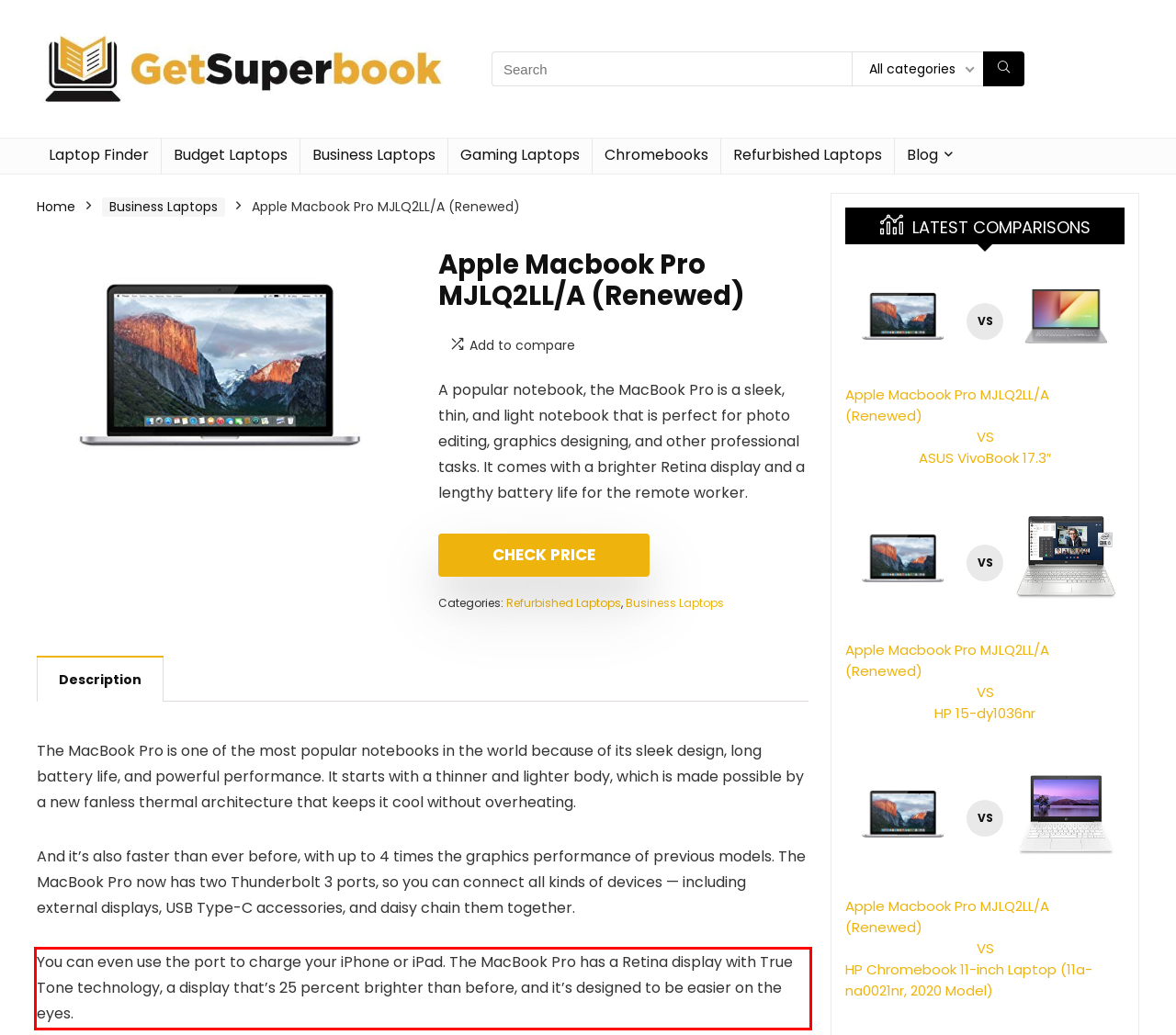Please perform OCR on the text content within the red bounding box that is highlighted in the provided webpage screenshot.

You can even use the port to charge your iPhone or iPad. The MacBook Pro has a Retina display with True Tone technology, a display that’s 25 percent brighter than before, and it’s designed to be easier on the eyes.